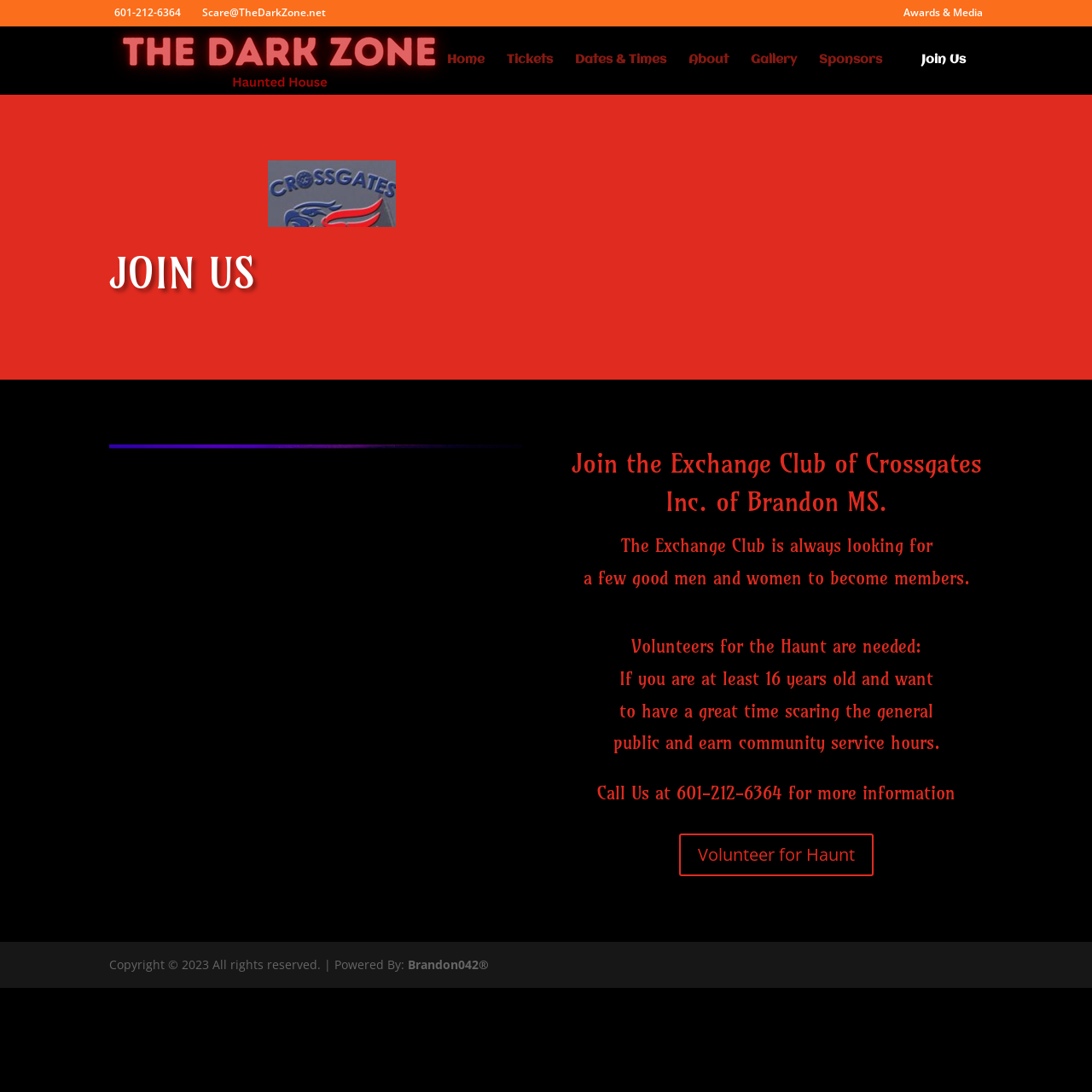Using the information in the image, give a detailed answer to the following question: What is the name of the organization looking for members?

The name of the organization can be found in the article section, where it is mentioned as the organization that is always looking for new members.